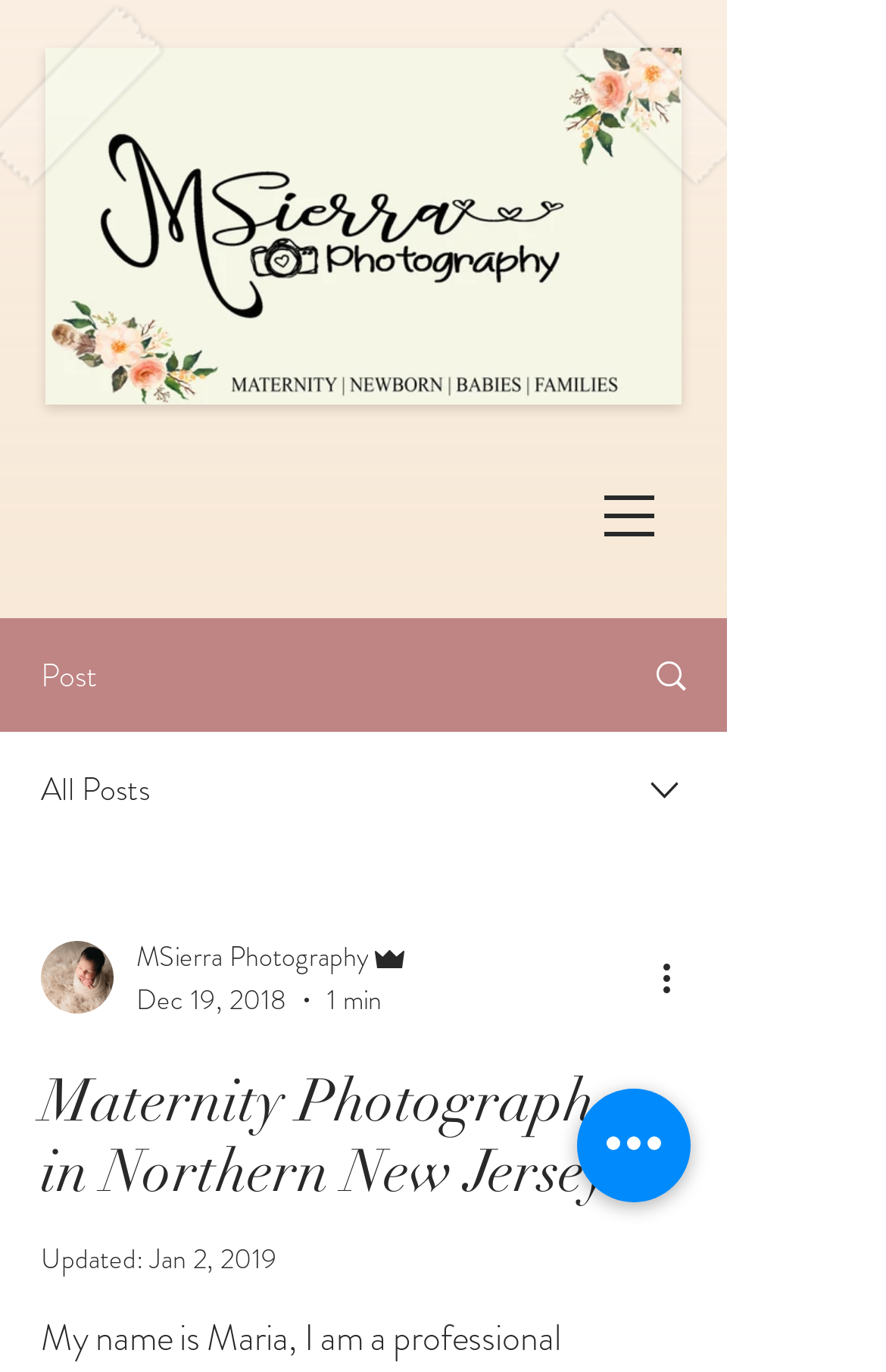Identify the coordinates of the bounding box for the element described below: "parent_node: MSierra Photography". Return the coordinates as four float numbers between 0 and 1: [left, top, right, bottom].

[0.046, 0.686, 0.128, 0.739]